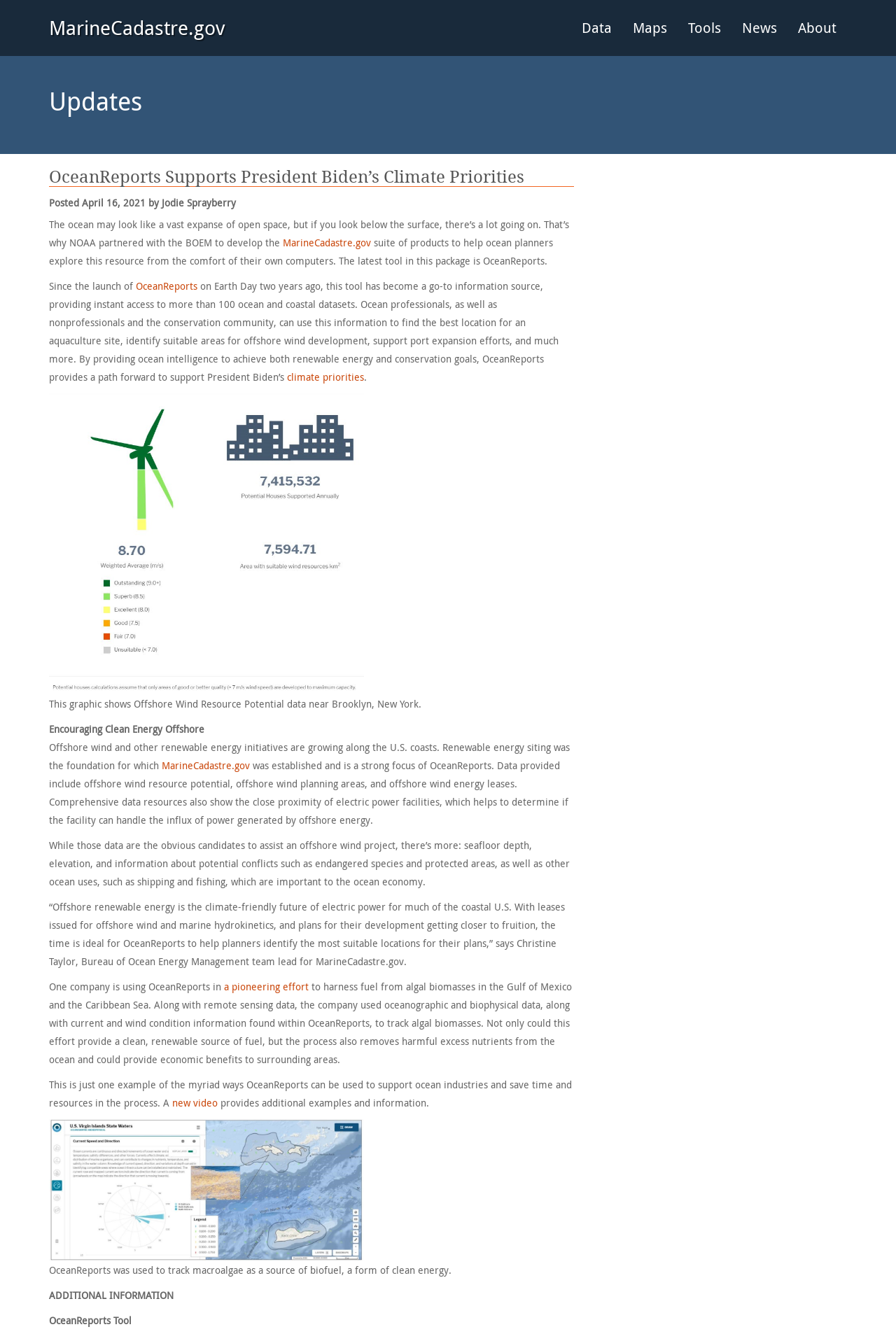Determine the bounding box coordinates of the element that should be clicked to execute the following command: "Read the 'OceanReports Supports President Biden’s Climate Priorities' heading".

[0.055, 0.125, 0.641, 0.139]